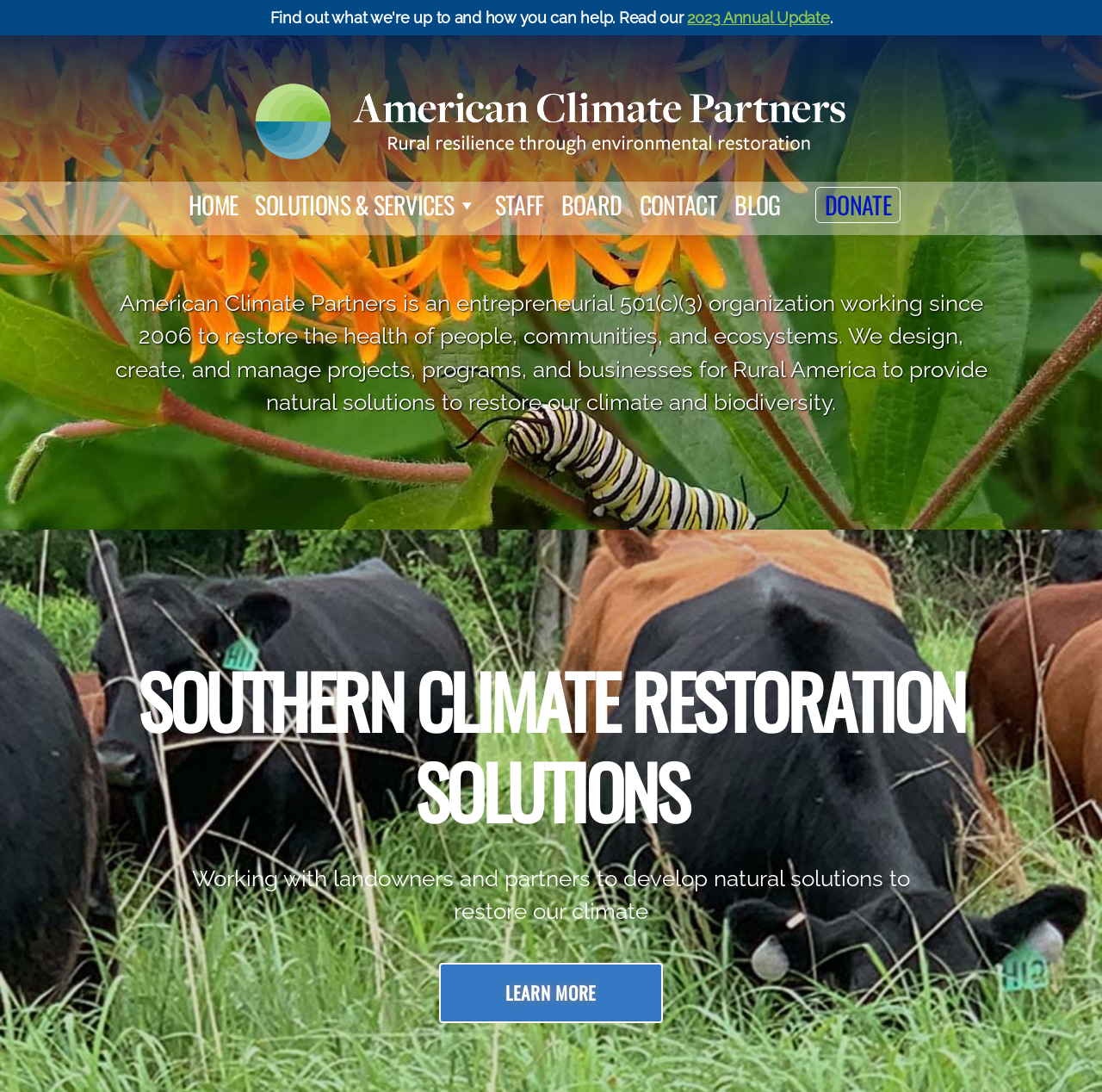What is the call-to-action for the 'SOUTHERN CLIMATE RESTORATION SOLUTIONS' section?
Based on the image, provide your answer in one word or phrase.

LEARN MORE